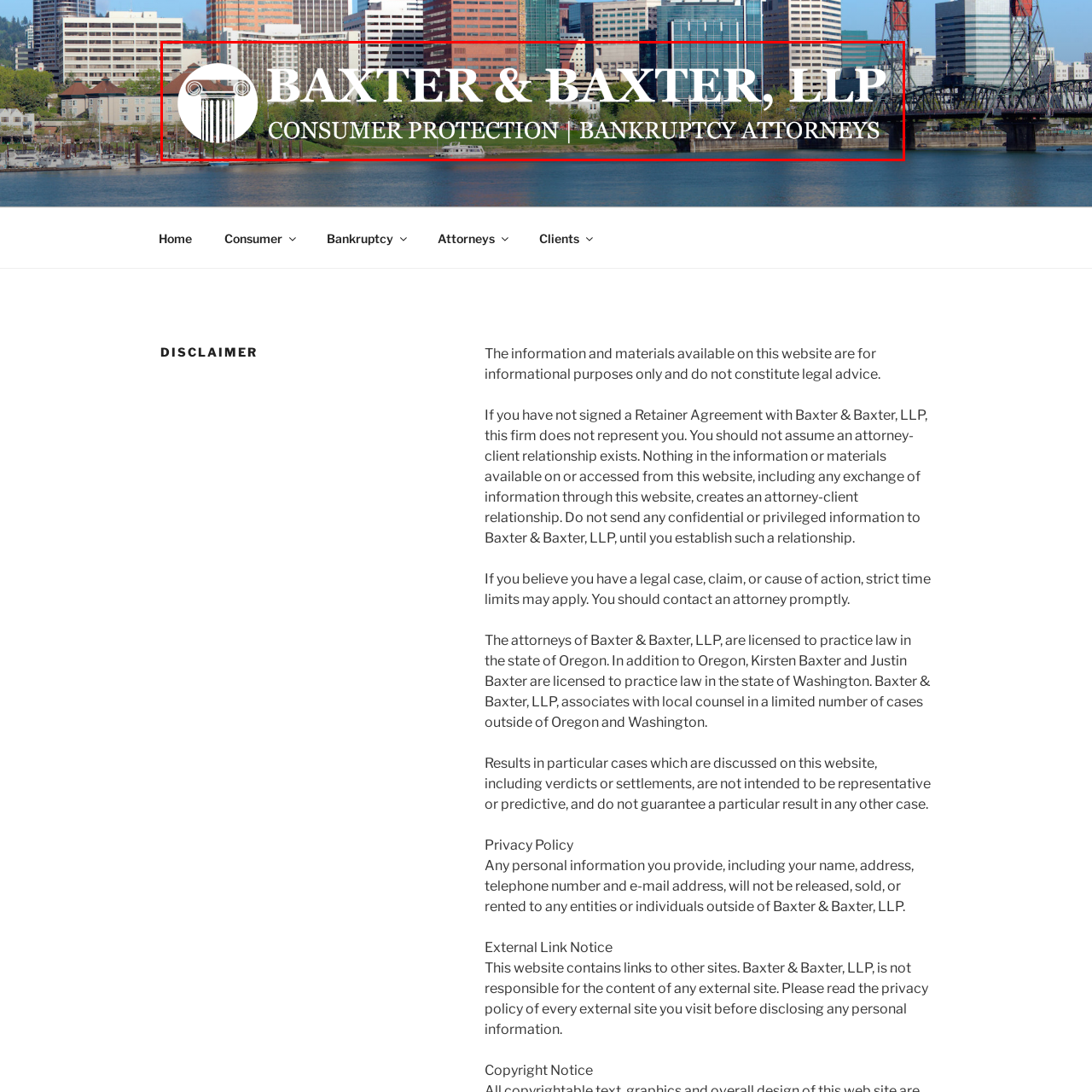Create an extensive description for the image inside the red frame.

The image features the logo and branding of Baxter & Baxter, LLP, a law firm specializing in consumer protection and bankruptcy. The firm’s name is prominently displayed in bold, white text, set against a serene backdrop of a city skyline reflecting the organization’s professional image. Below the firm's name, the tagline clearly states their areas of expertise: "Consumer Protection" and "Bankruptcy Attorneys," emphasizing their commitment to serving clients in these critical legal areas. The design combines modern typography with a classic symbol of justice, illustrated by a column icon, illustrating the firm's dedication to integrity and legal support. This image serves as a visual representation of the firm's identity and mission in the legal landscape.